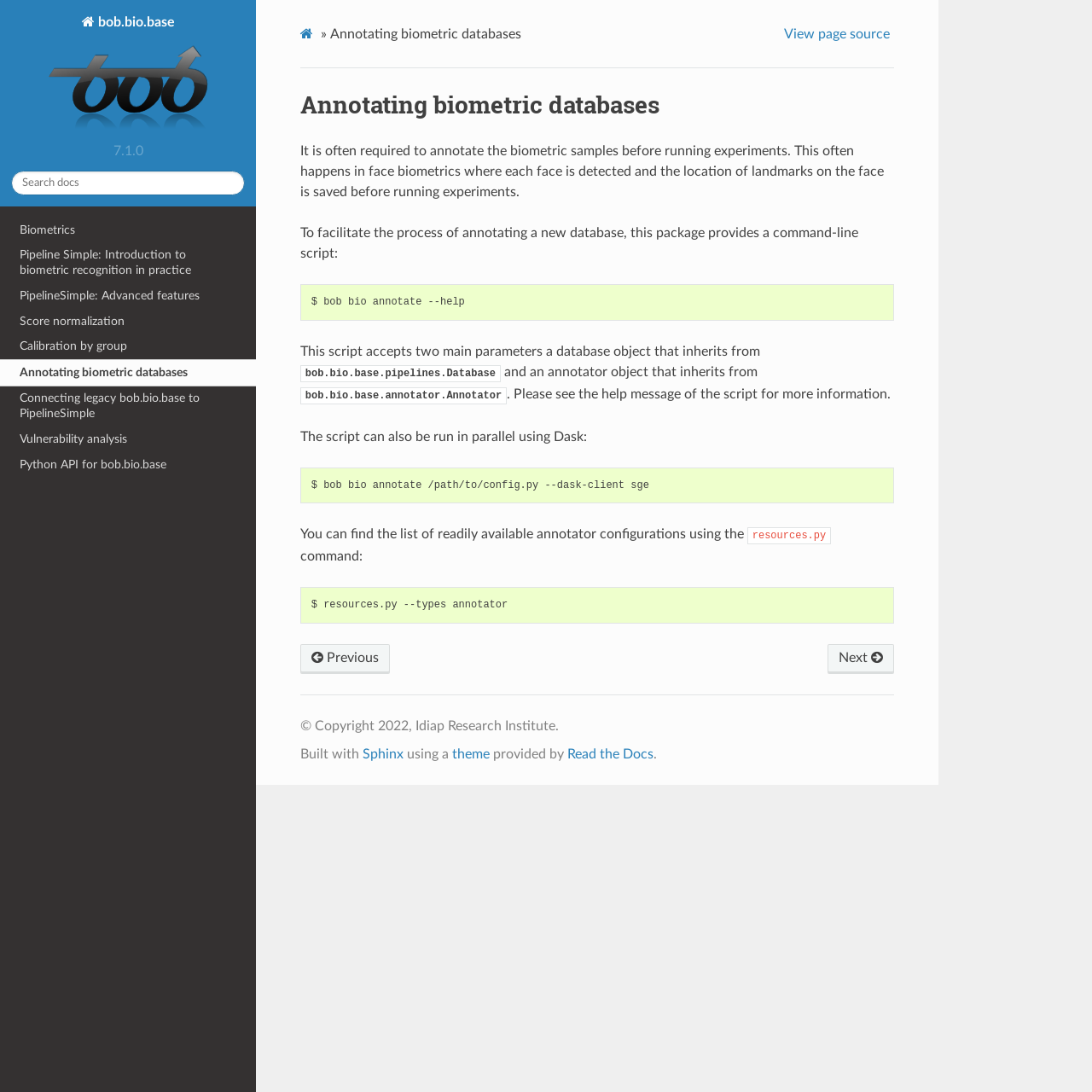Provide a thorough description of the webpage you see.

The webpage is about annotating biometric databases using bob.bio.base 7.1.0 documentation. At the top left corner, there is a logo of bob.bio.base, accompanied by a search bar. To the right of the logo, there is a navigation menu with links to various biometric-related topics, including "Biometrics", "Pipeline Simple", and "Annotating biometric databases", which is the current page.

Below the navigation menu, there is a main content area that occupies most of the page. The page title "Annotating biometric databases" is displayed prominently at the top, followed by a brief introduction to annotating biometric samples. The introduction is followed by a description of a command-line script provided by the package to facilitate the annotation process.

The script's usage is explained in detail, including its parameters and options. There are several paragraphs of text that provide information on how to use the script, including examples of commands to run. There are also links to related topics, such as the database object and annotator object.

At the top right corner, there is a page navigation menu with links to previous and next pages, as well as a link to view the page source. Below the main content area, there is a footer section that contains a navigation menu with links to previous and next pages, as well as copyright information and a statement about the page being built with Sphinx using a theme provided by Read the Docs.